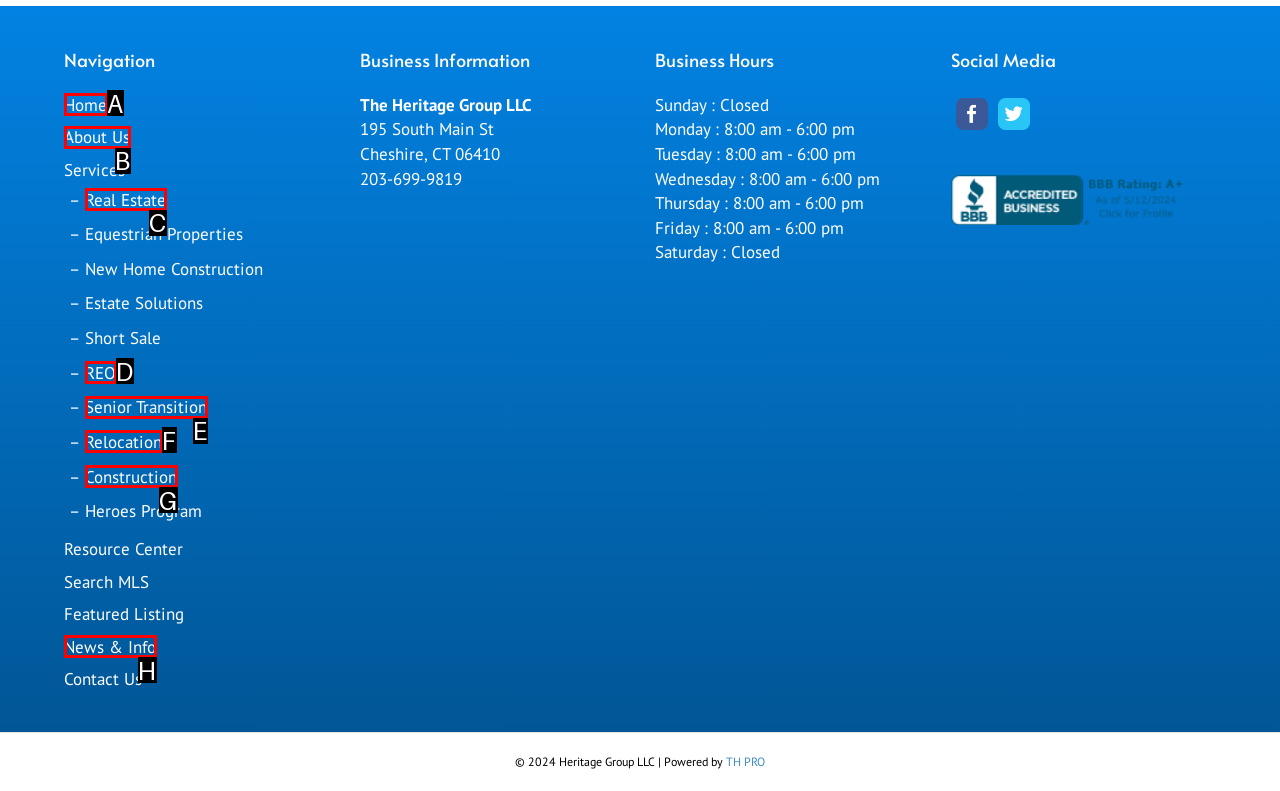Choose the letter that best represents the description: Home. Answer with the letter of the selected choice directly.

A